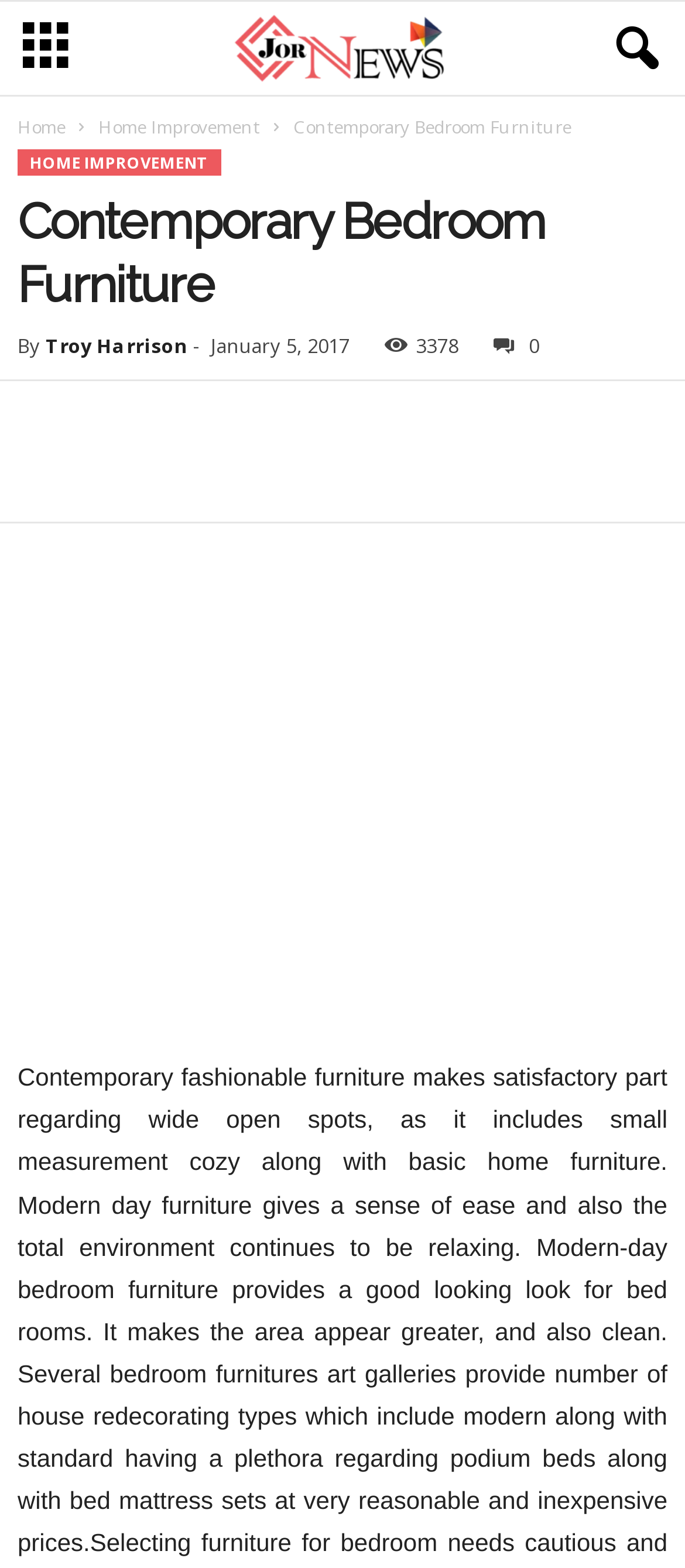Can you specify the bounding box coordinates for the region that should be clicked to fulfill this instruction: "Go to the home page".

None